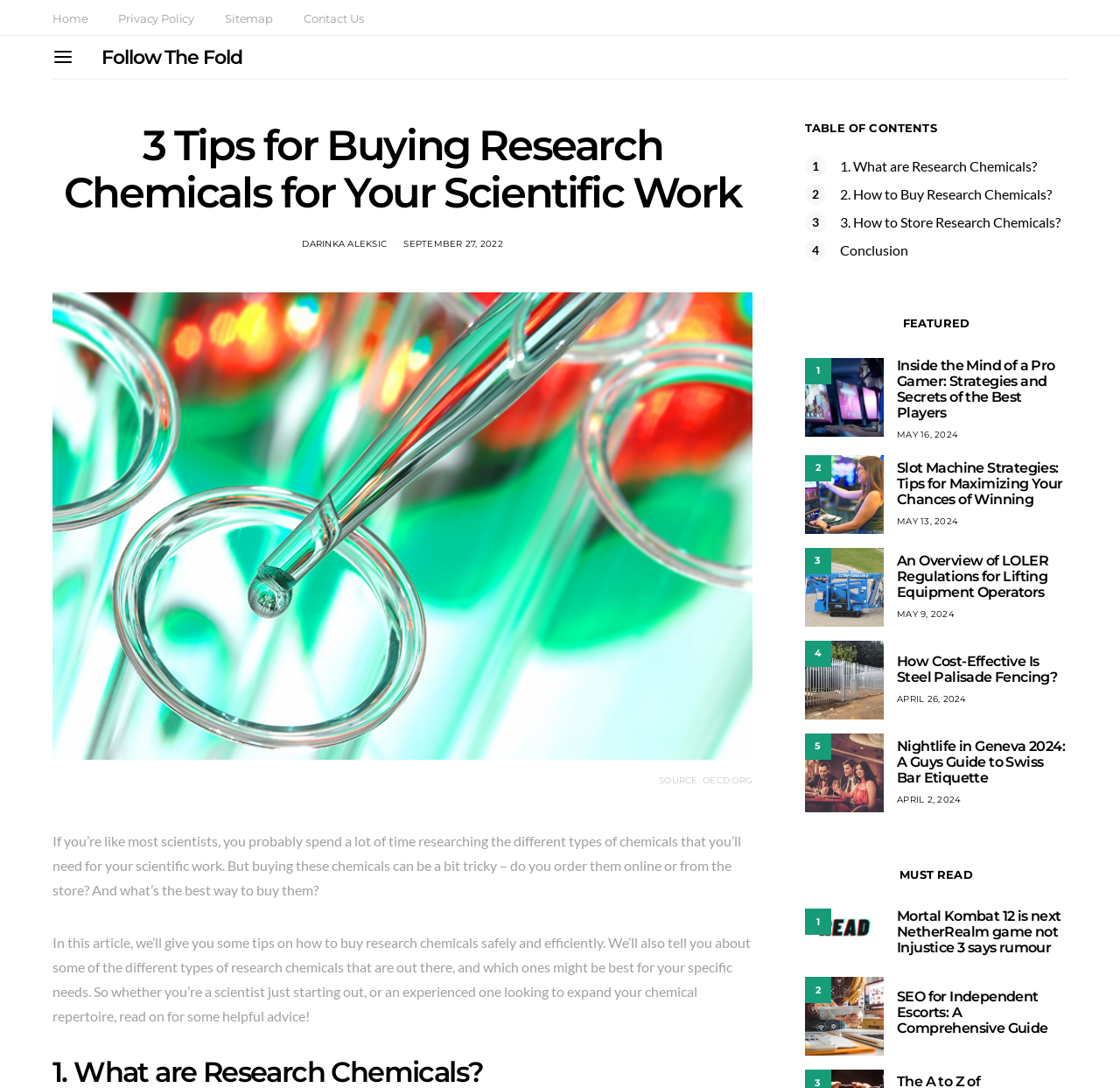Provide a thorough summary of the webpage.

This webpage is an article about buying research chemicals safely and efficiently. At the top, there are four links to "Home", "Privacy Policy", "Sitemap", and "Contact Us", followed by a button with an icon and a link to "Follow The Fold". Below this, there is a header section with the title "3 Tips for Buying Research Chemicals for Your Scientific Work" and a link to the author's name "DARINKA ALEKSIC" and the date "SEPTEMBER 27, 2022".

To the right of the header section, there is a figure with a link and a caption "SOURCE: OECD.ORG". Below the header section, there are two paragraphs of text that introduce the topic of buying research chemicals and provide an overview of the article.

The main content of the article is divided into sections, with headings "1. What are Research Chemicals?", "2. How to Buy Research Chemicals?", and "3. How to Store Research Chemicals?", each with a link to the corresponding section. There is also a "TABLE OF CONTENTS" section with links to each of the sections.

On the right side of the page, there are three sections: "FEATURED", "MUST READ", and a list of articles with headings, links, and dates. Each article has a heading, a link, and a date, and some have additional links and icons. The articles are listed in a vertical column, with the most recent ones at the top.